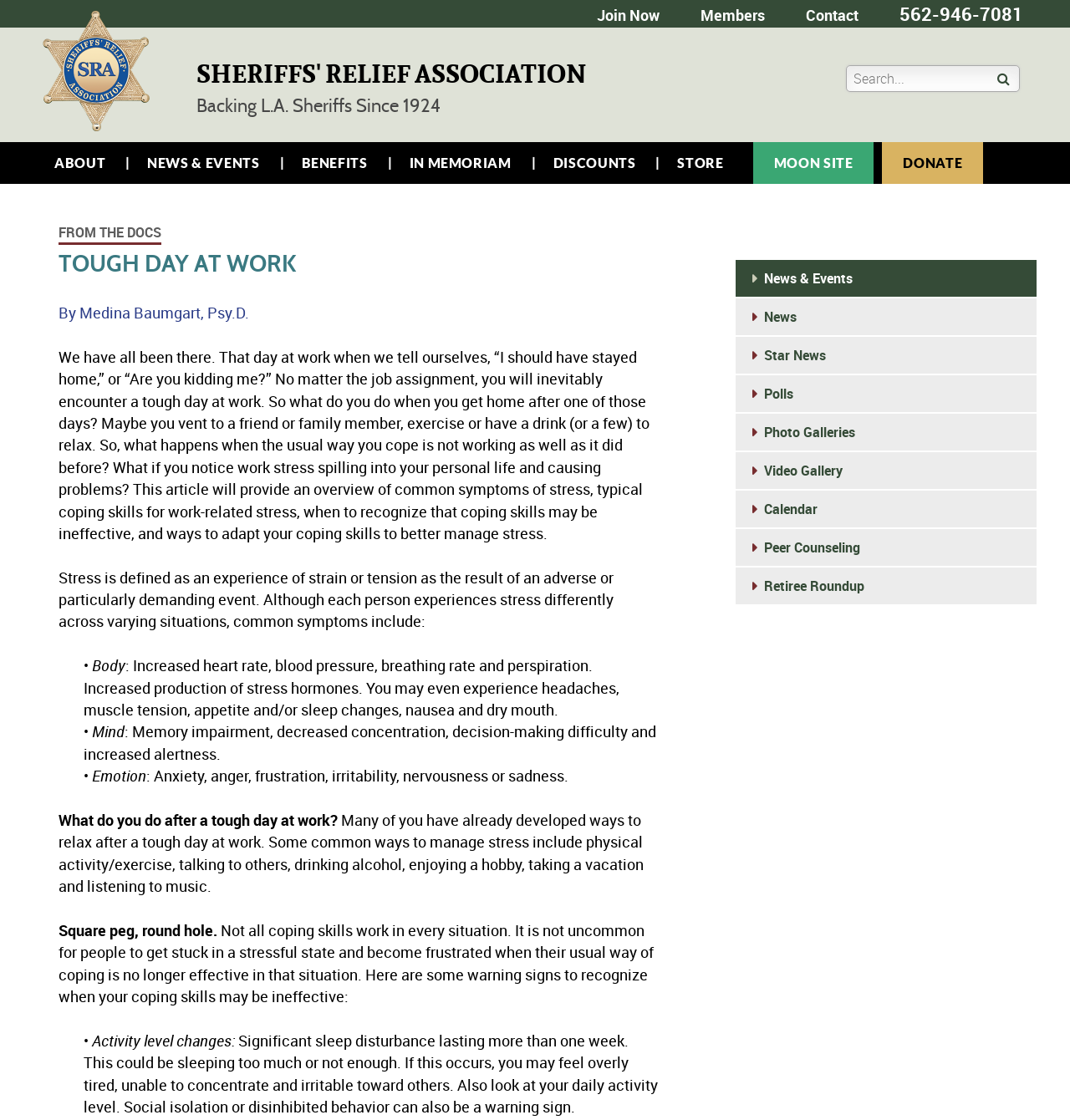Please locate the bounding box coordinates for the element that should be clicked to achieve the following instruction: "Make an appointment for cash for vans". Ensure the coordinates are given as four float numbers between 0 and 1, i.e., [left, top, right, bottom].

None